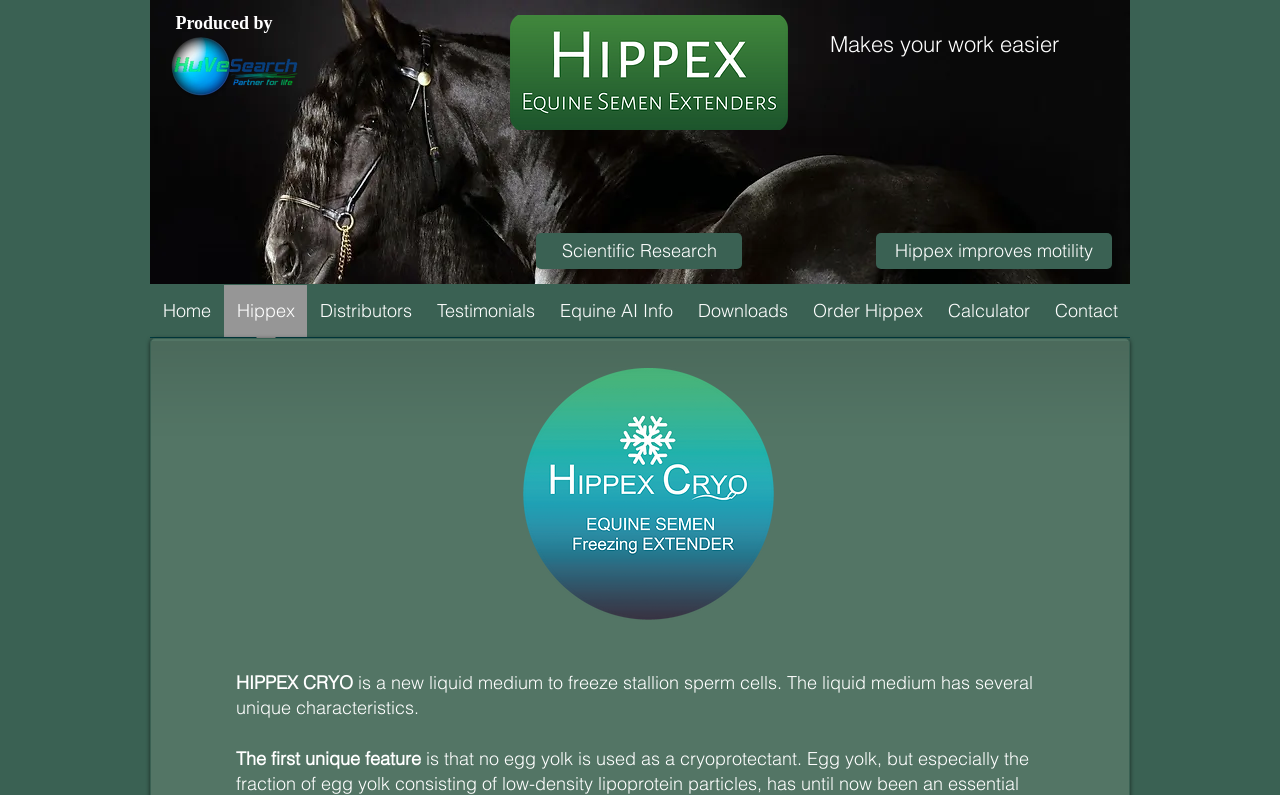Kindly determine the bounding box coordinates for the area that needs to be clicked to execute this instruction: "View Testimonials".

[0.331, 0.358, 0.427, 0.44]